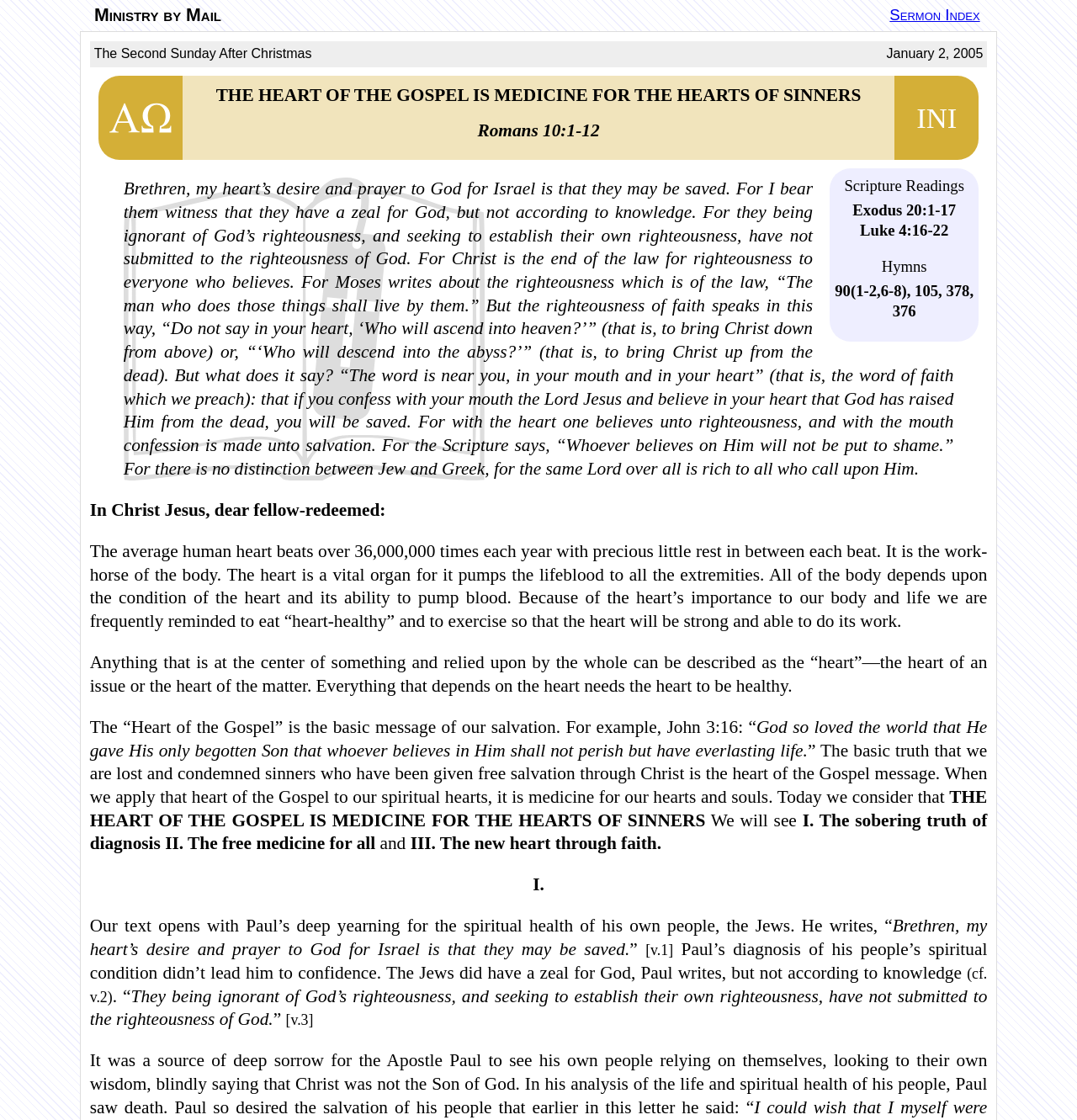What is the hymn number?
Please provide a detailed and comprehensive answer to the question.

I found the hymn number by looking at the StaticText element with the text '90(1-2,6-8), 105, 378, 376' which is located below the 'Hymns' heading.